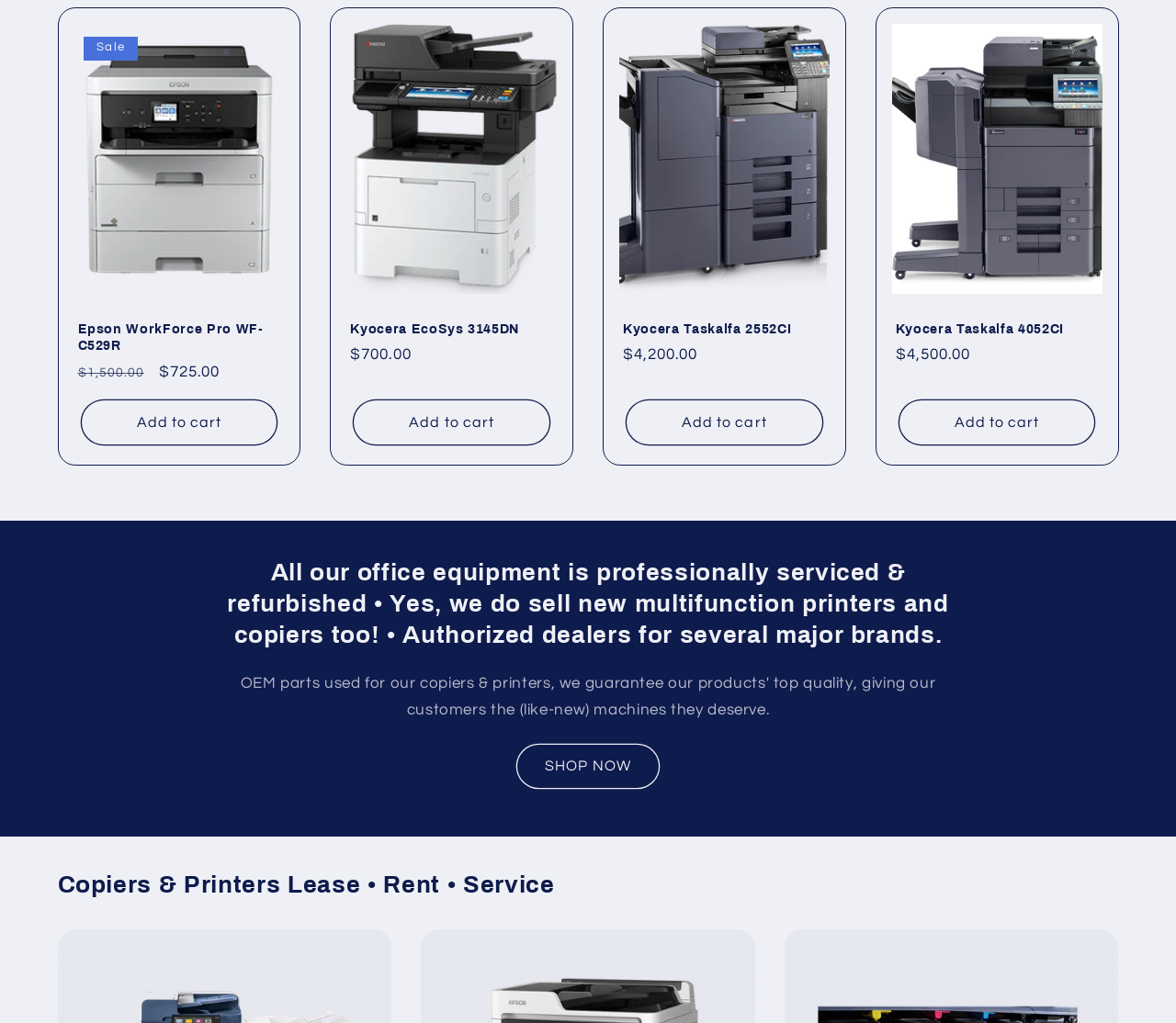Can you find the bounding box coordinates of the area I should click to execute the following instruction: "View Kyocera EcoSys 3145DN details"?

[0.298, 0.313, 0.47, 0.33]